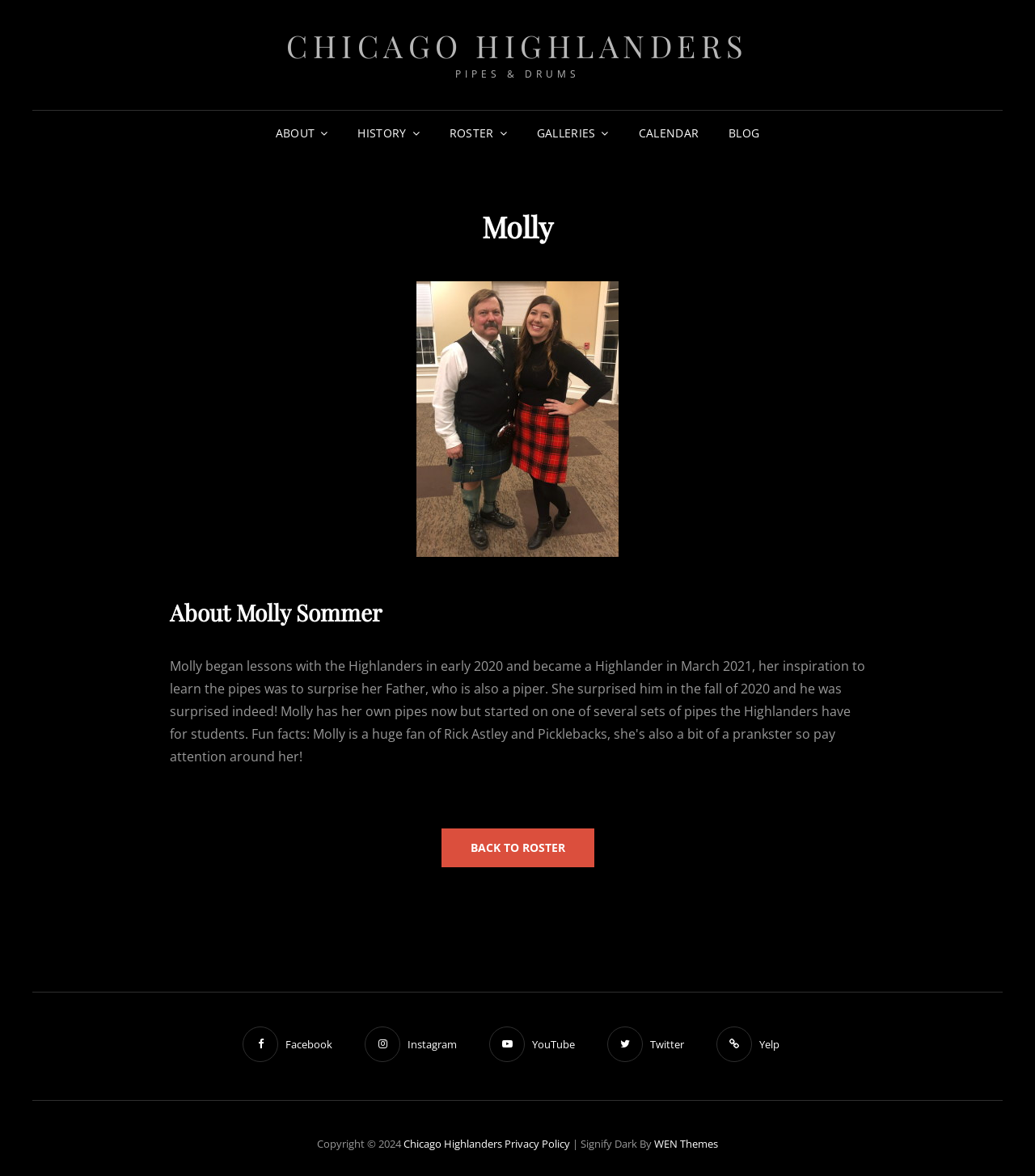Respond to the following question using a concise word or phrase: 
What is the name of the person featured on the page?

Molly Sommer